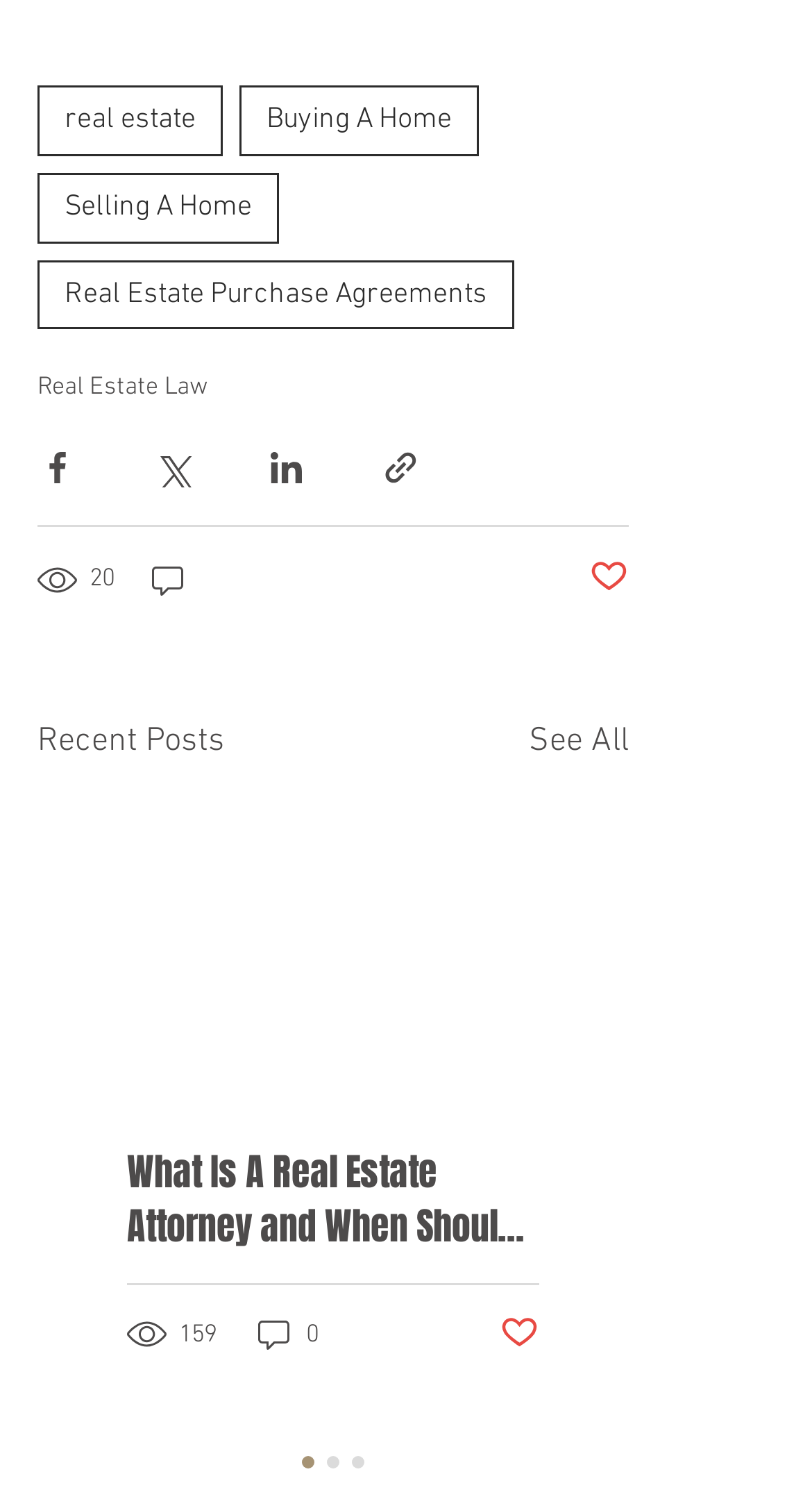Based on the image, please respond to the question with as much detail as possible:
What is the purpose of the button with the text 'Post not marked as liked'?

I analyzed the button elements and found that the button with the text 'Post not marked as liked' is likely used to like a post, as it indicates that the post is not currently liked.